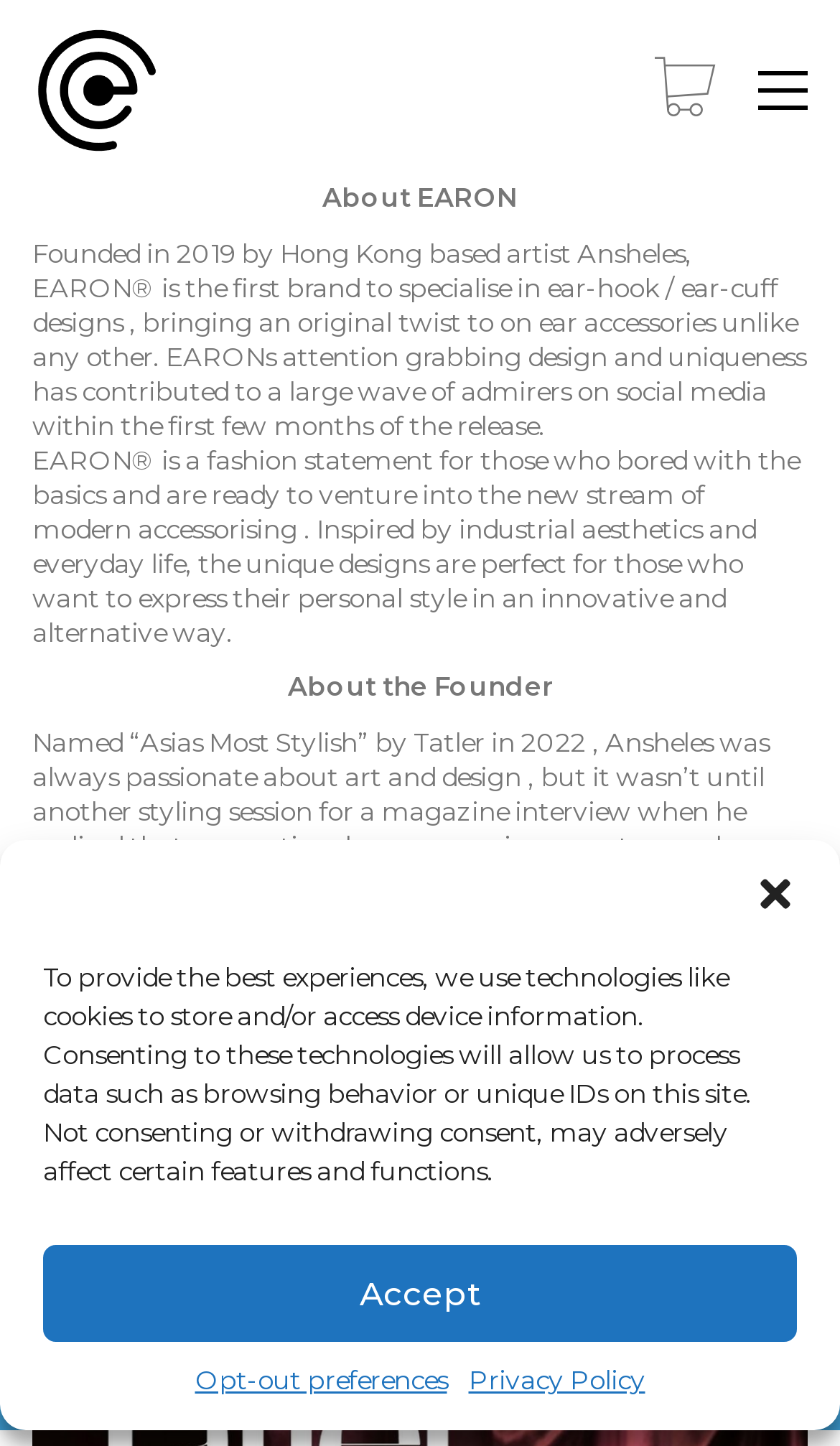Could you determine the bounding box coordinates of the clickable element to complete the instruction: "Click the EARON link"? Provide the coordinates as four float numbers between 0 and 1, i.e., [left, top, right, bottom].

[0.038, 0.018, 0.192, 0.107]